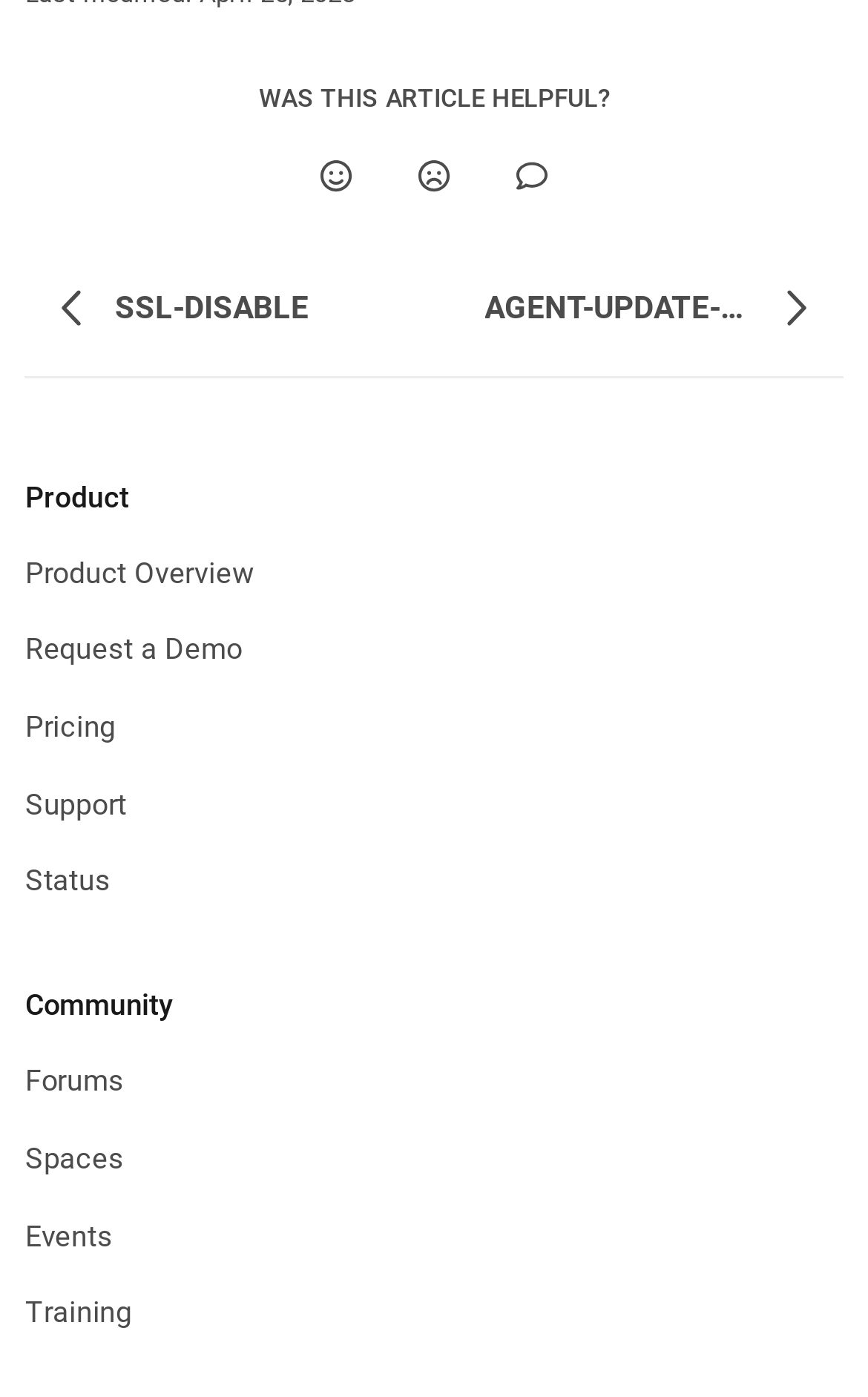Locate the bounding box coordinates of the area where you should click to accomplish the instruction: "Leave a comment".

[0.556, 0.101, 0.669, 0.149]